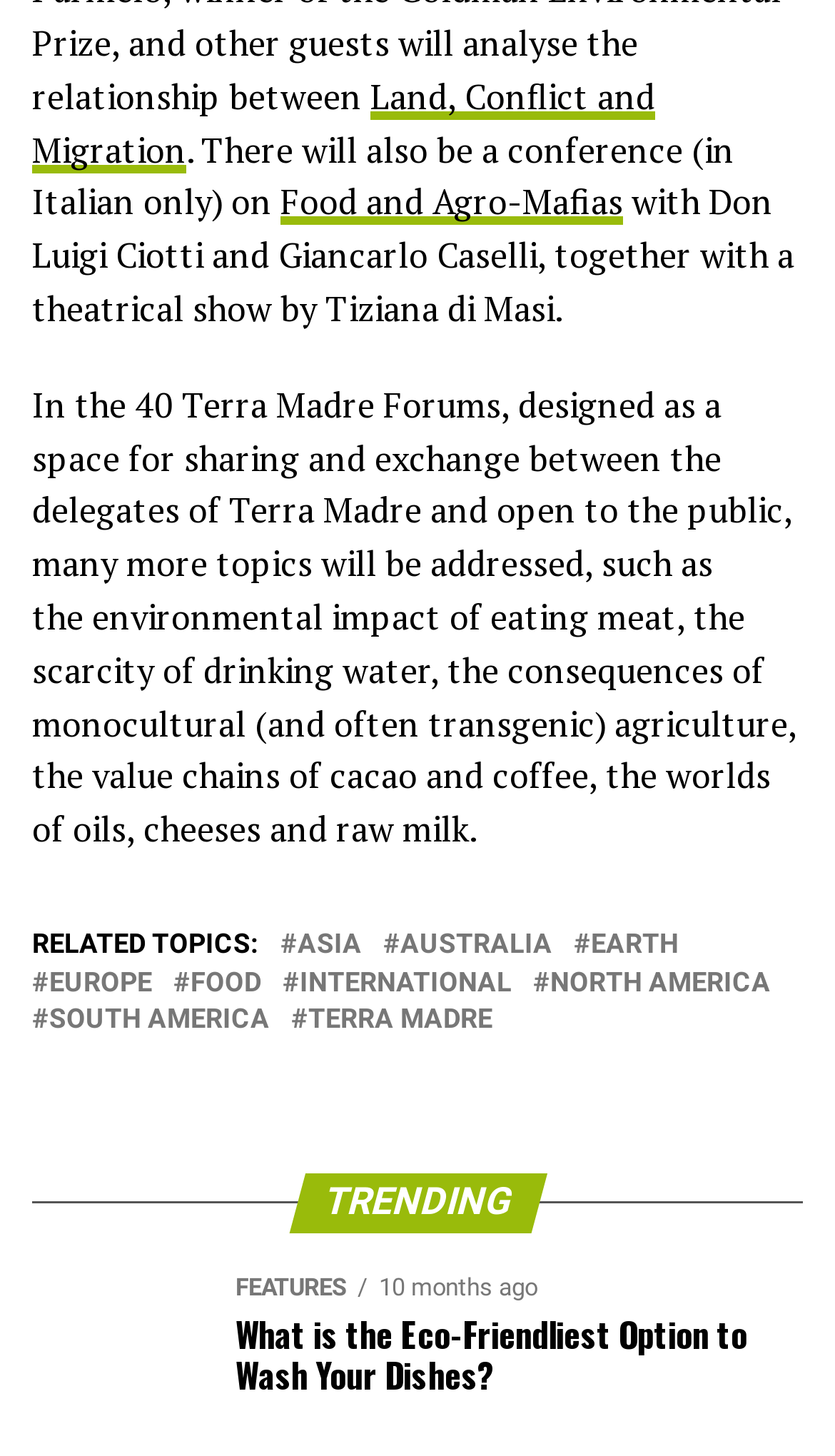Could you locate the bounding box coordinates for the section that should be clicked to accomplish this task: "Get services de conseil".

None